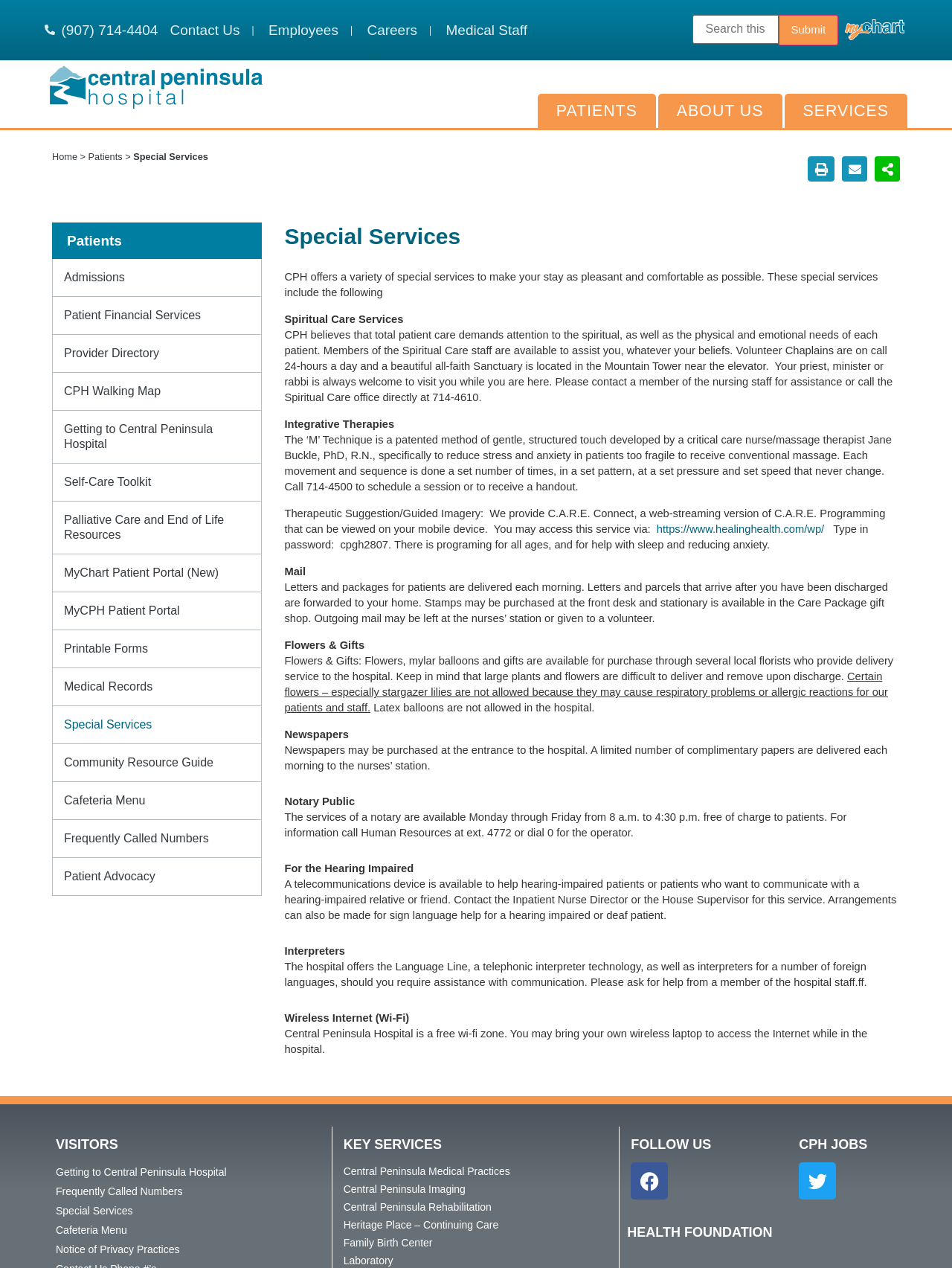Determine the coordinates of the bounding box that should be clicked to complete the instruction: "Click the 'Submit' button". The coordinates should be represented by four float numbers between 0 and 1: [left, top, right, bottom].

[0.818, 0.012, 0.881, 0.036]